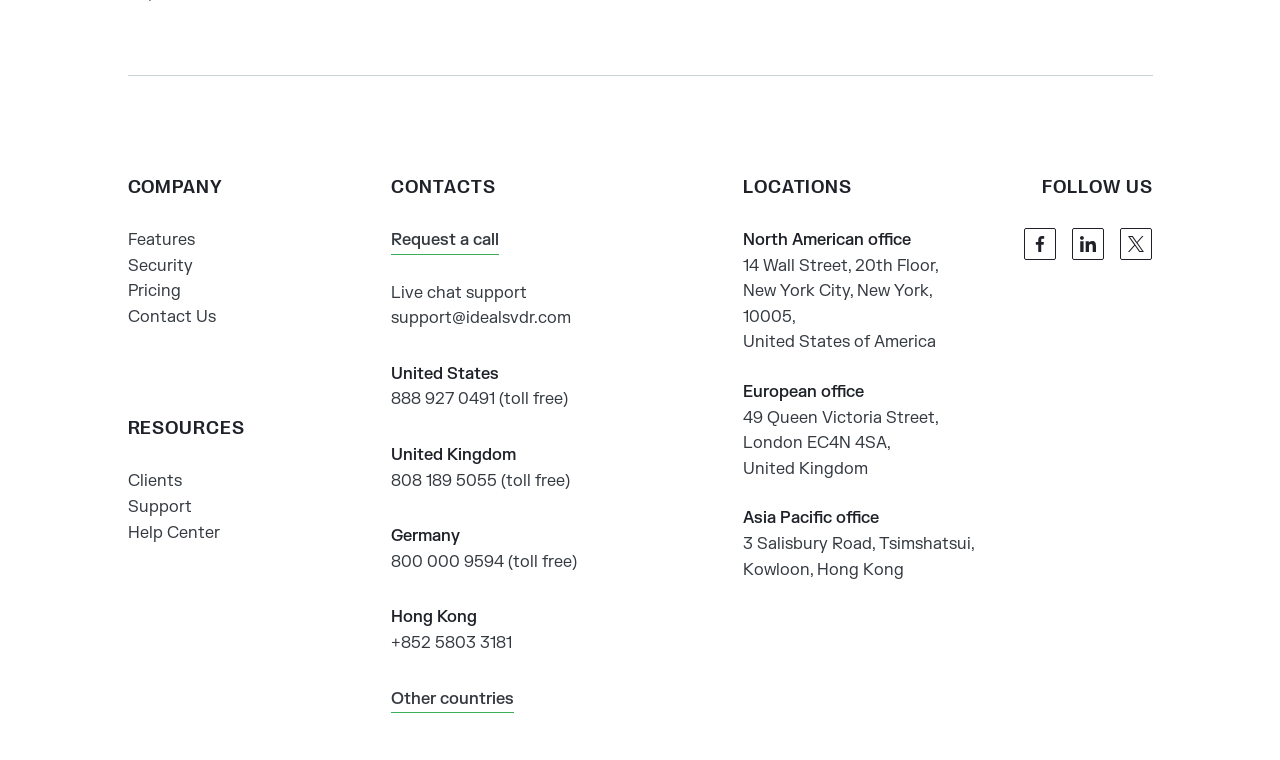Please determine the bounding box coordinates of the element to click on in order to accomplish the following task: "Contact Us". Ensure the coordinates are four float numbers ranging from 0 to 1, i.e., [left, top, right, bottom].

[0.1, 0.404, 0.168, 0.43]